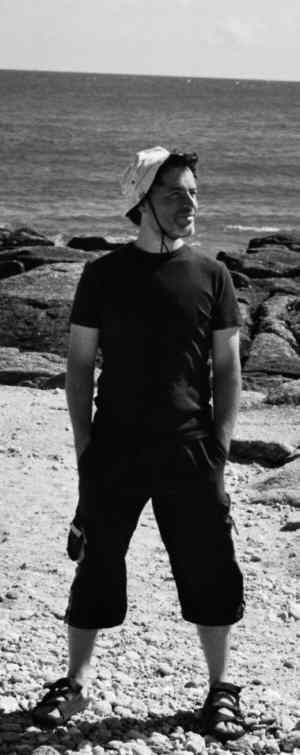Is the sea calm in the background?
Using the image, provide a concise answer in one word or a short phrase.

Yes